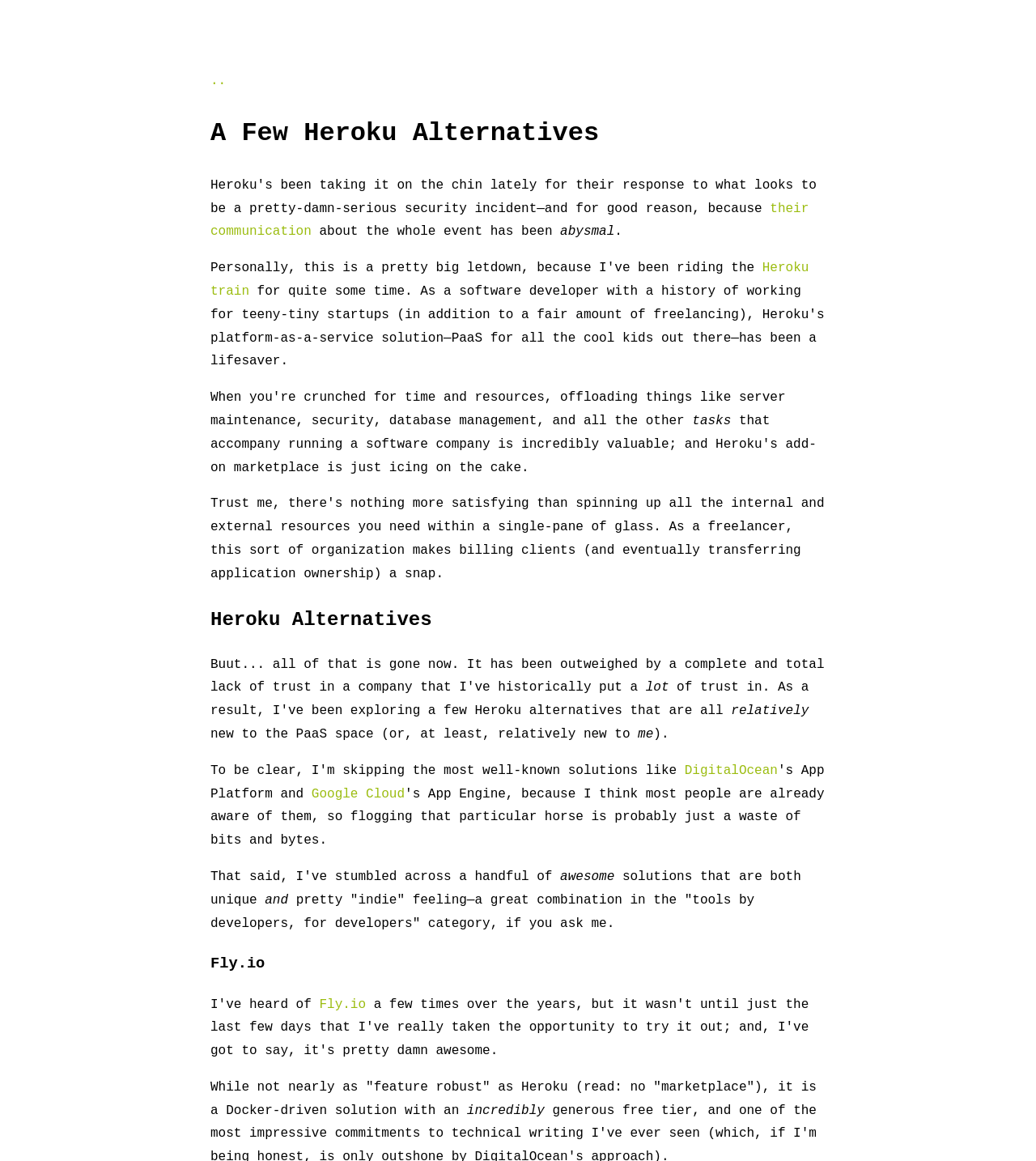Extract the main heading from the webpage content.

A Few Heroku Alternatives